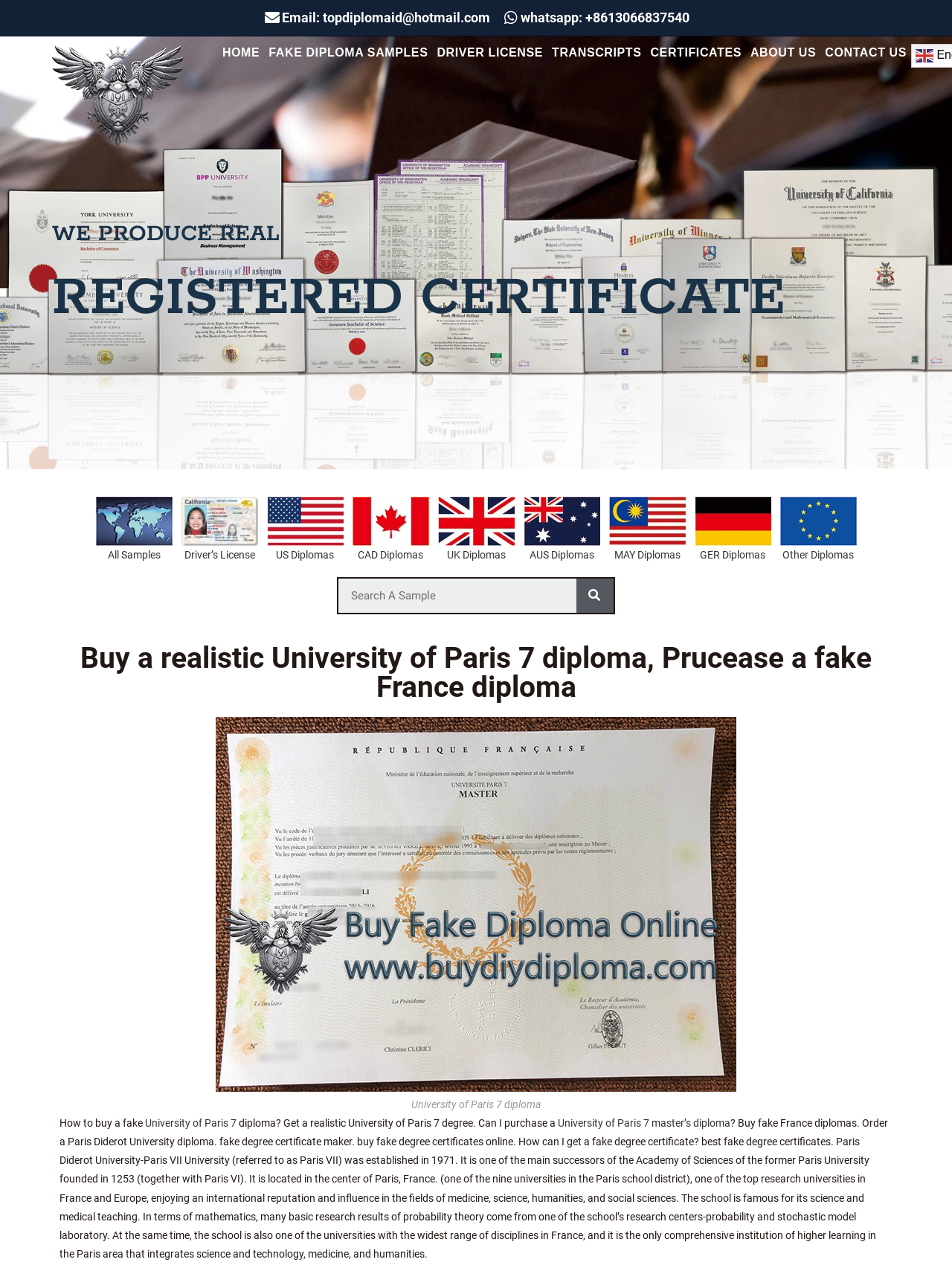Determine the bounding box coordinates of the clickable area required to perform the following instruction: "Learn more about University of Paris 7 diploma". The coordinates should be represented as four float numbers between 0 and 1: [left, top, right, bottom].

[0.152, 0.881, 0.248, 0.89]